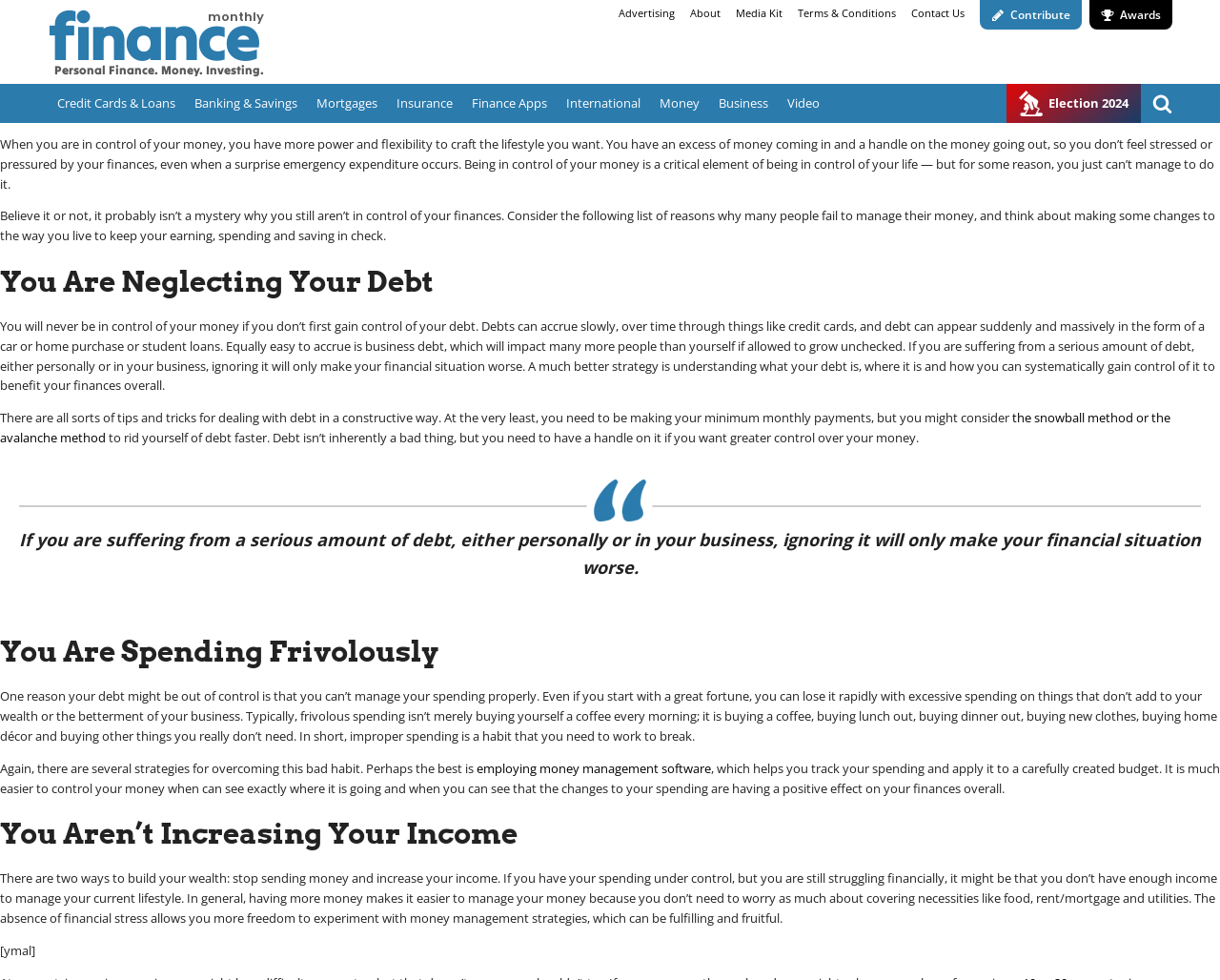What is the purpose of employing money management software?
Provide a detailed and extensive answer to the question.

The webpage suggests that employing money management software helps to track spending and apply it to a carefully created budget, making it easier to control one's money.